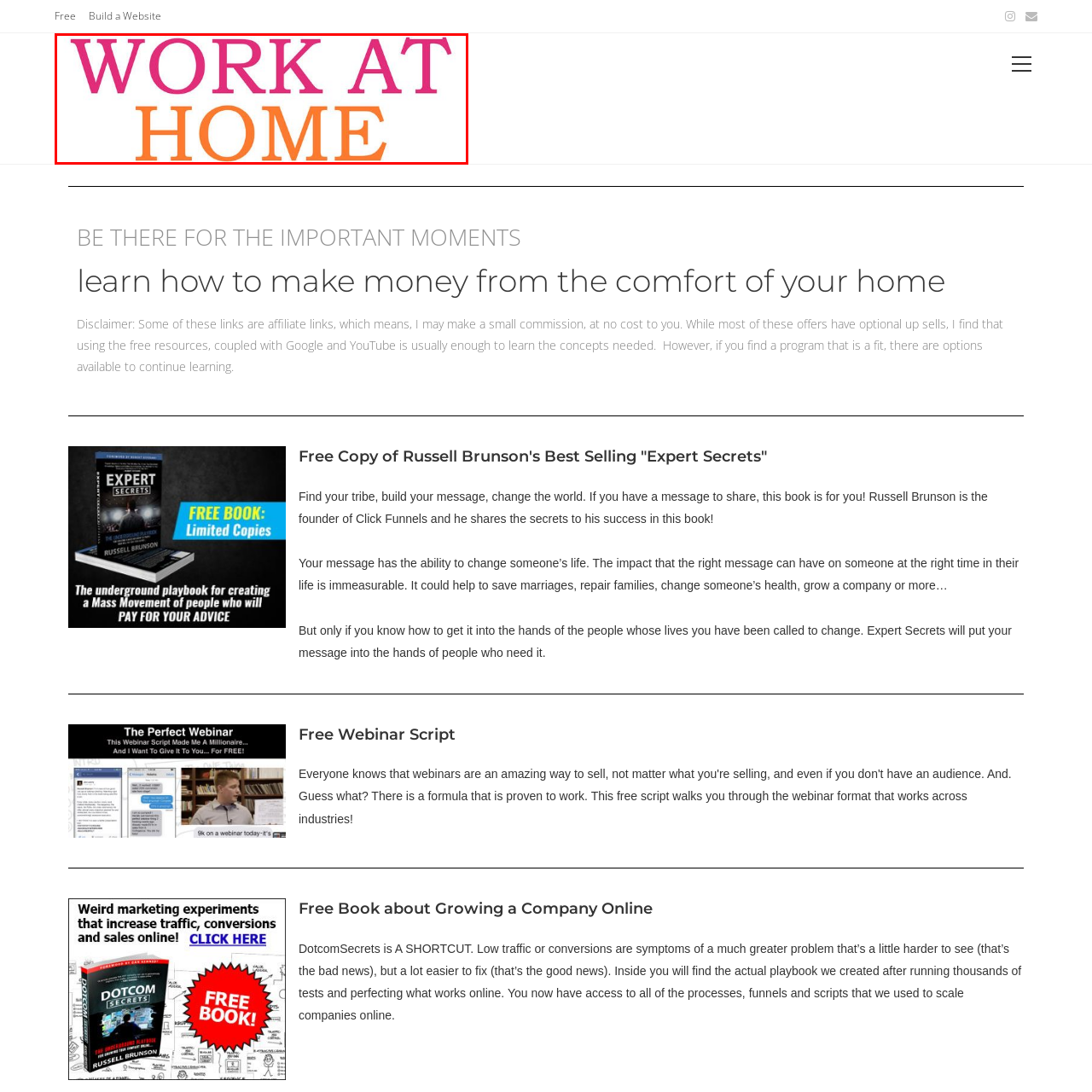Check the image highlighted in red, What is the purpose of the image?
 Please answer in a single word or phrase.

To promote remote work